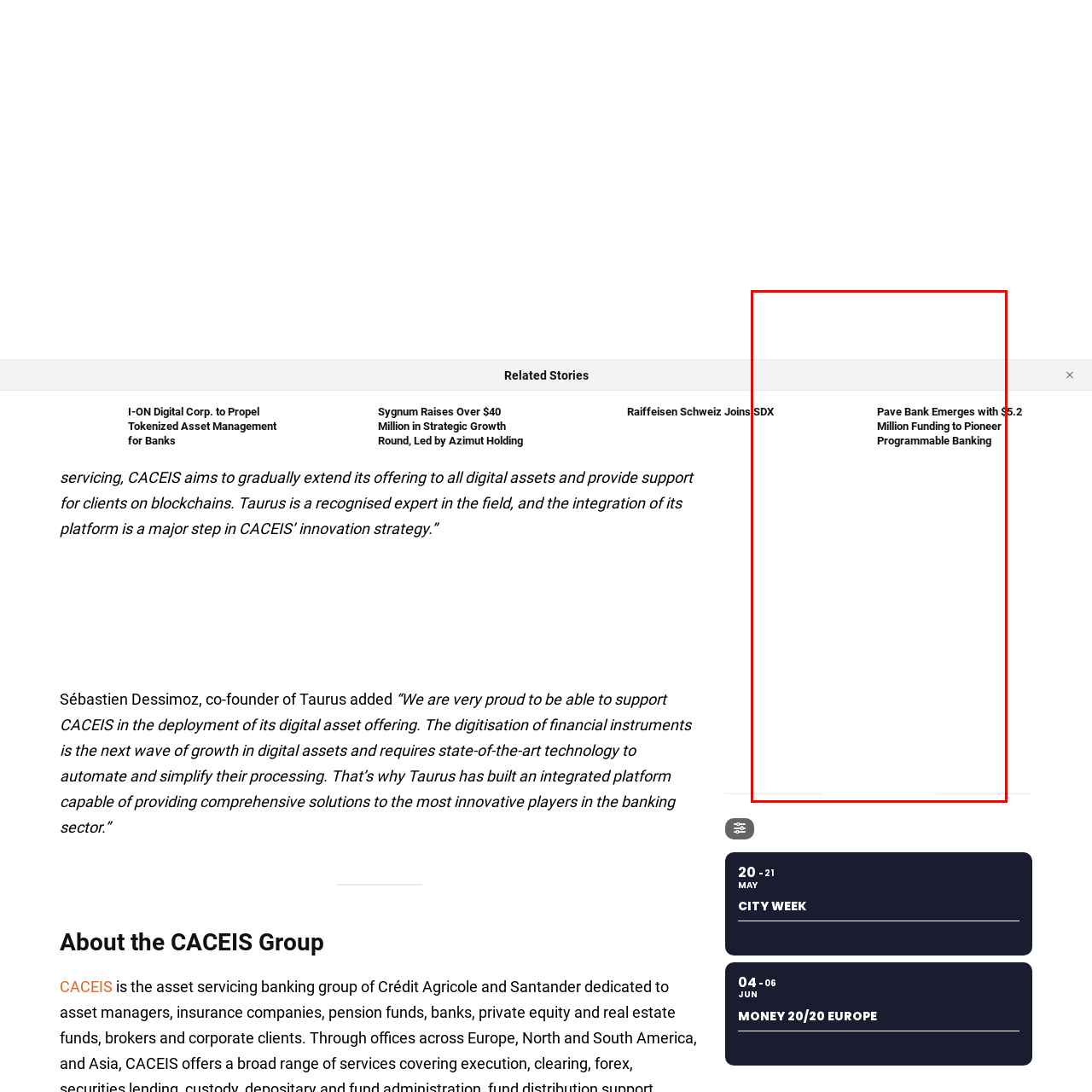Provide a thorough description of the scene captured within the red rectangle.

The image features a section from a webpage that highlights recent developments in the financial technology sector. It showcases two significant announcements: the first pertains to SDX, which likely refers to a digital asset exchange, while the second details Pave Bank's recent achievement in securing $5 million in funding aimed at advancing programmable banking solutions. This part of the text suggests a focus on innovation and growth in the digital finance landscape, reflecting the ongoing evolution of financial services.